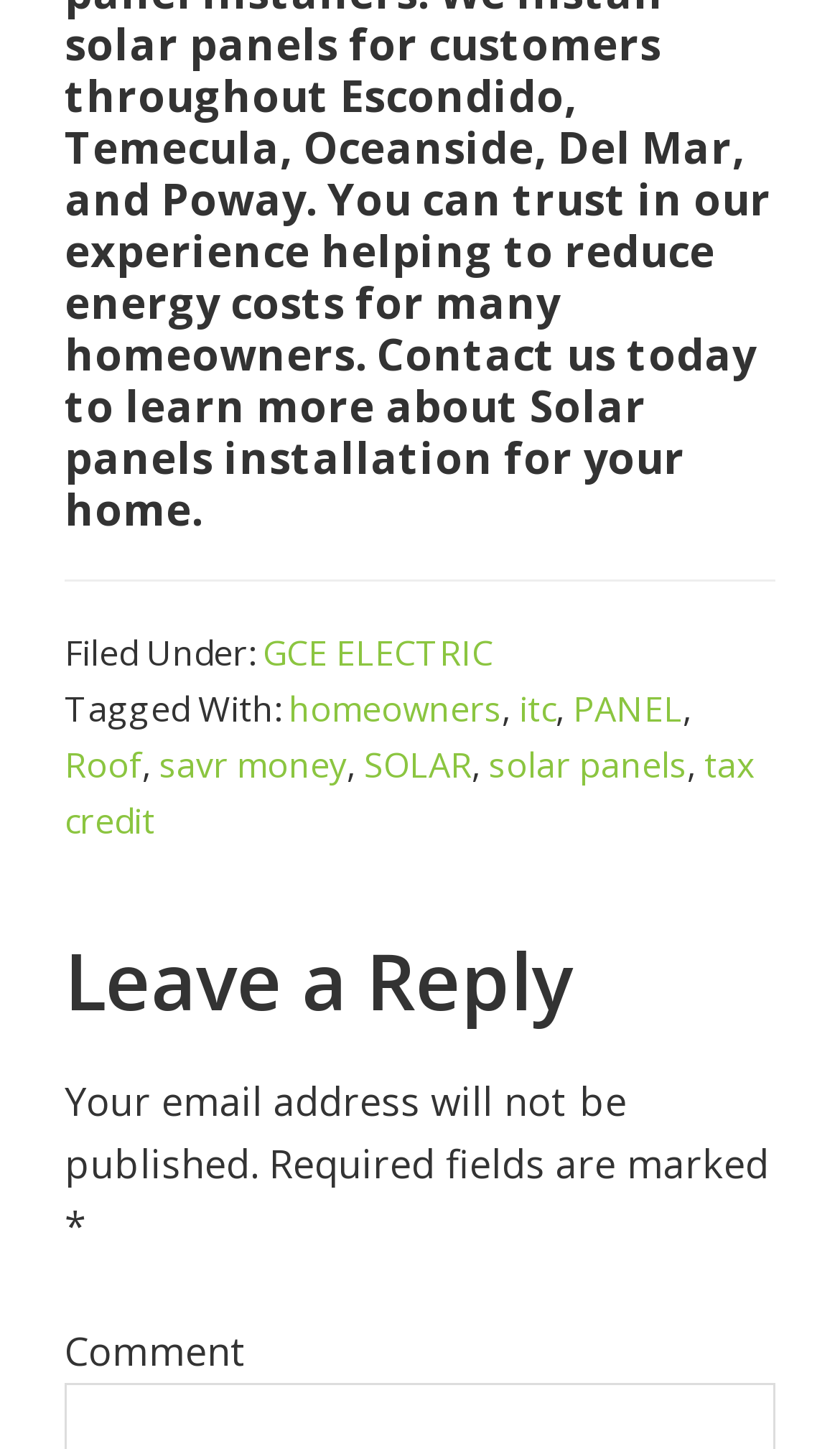Please respond in a single word or phrase: 
How many tags are associated with the article?

7